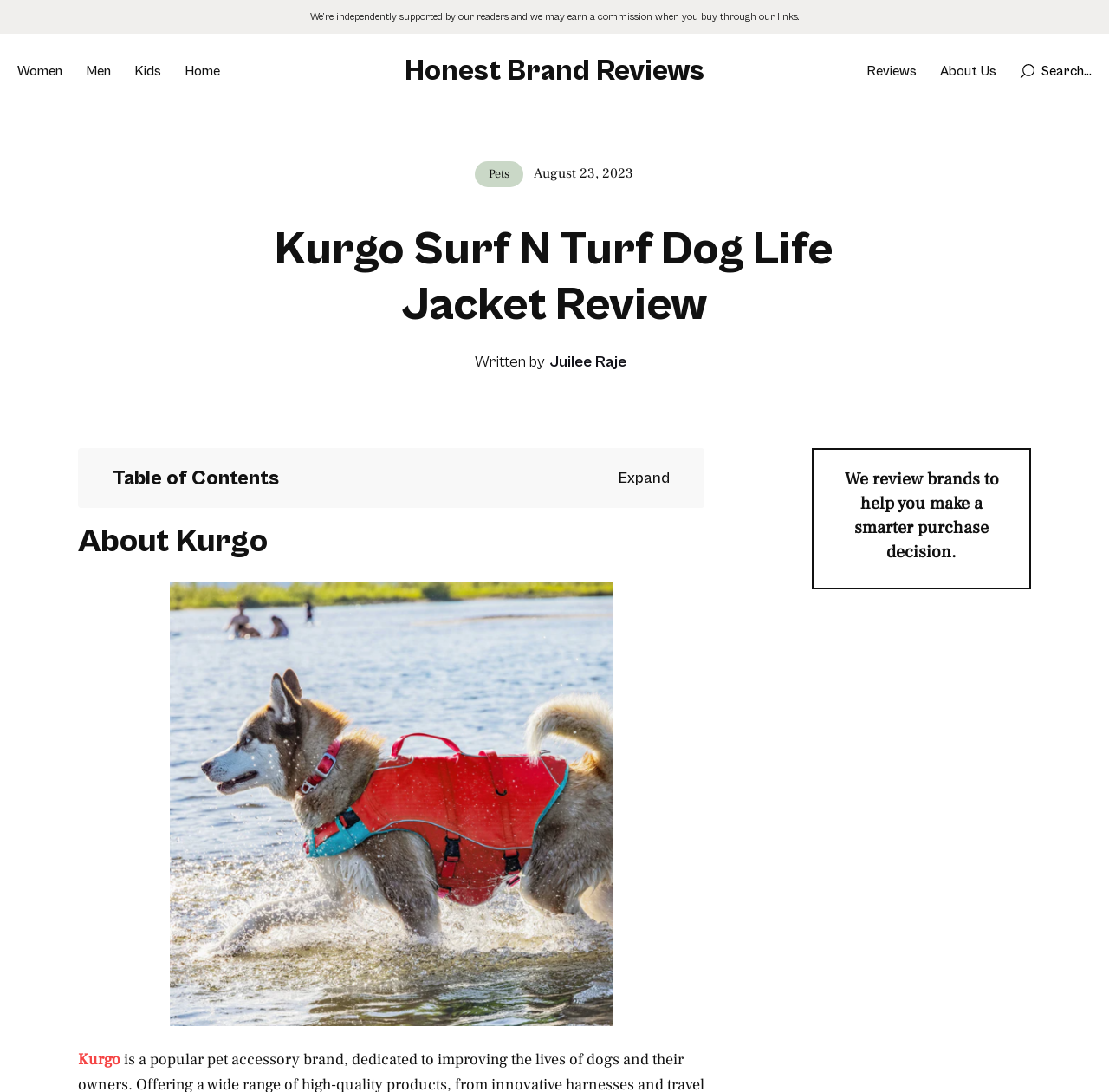Please reply to the following question using a single word or phrase: 
What is the name of the dog life jacket being reviewed?

Kurgo Surf N Turf